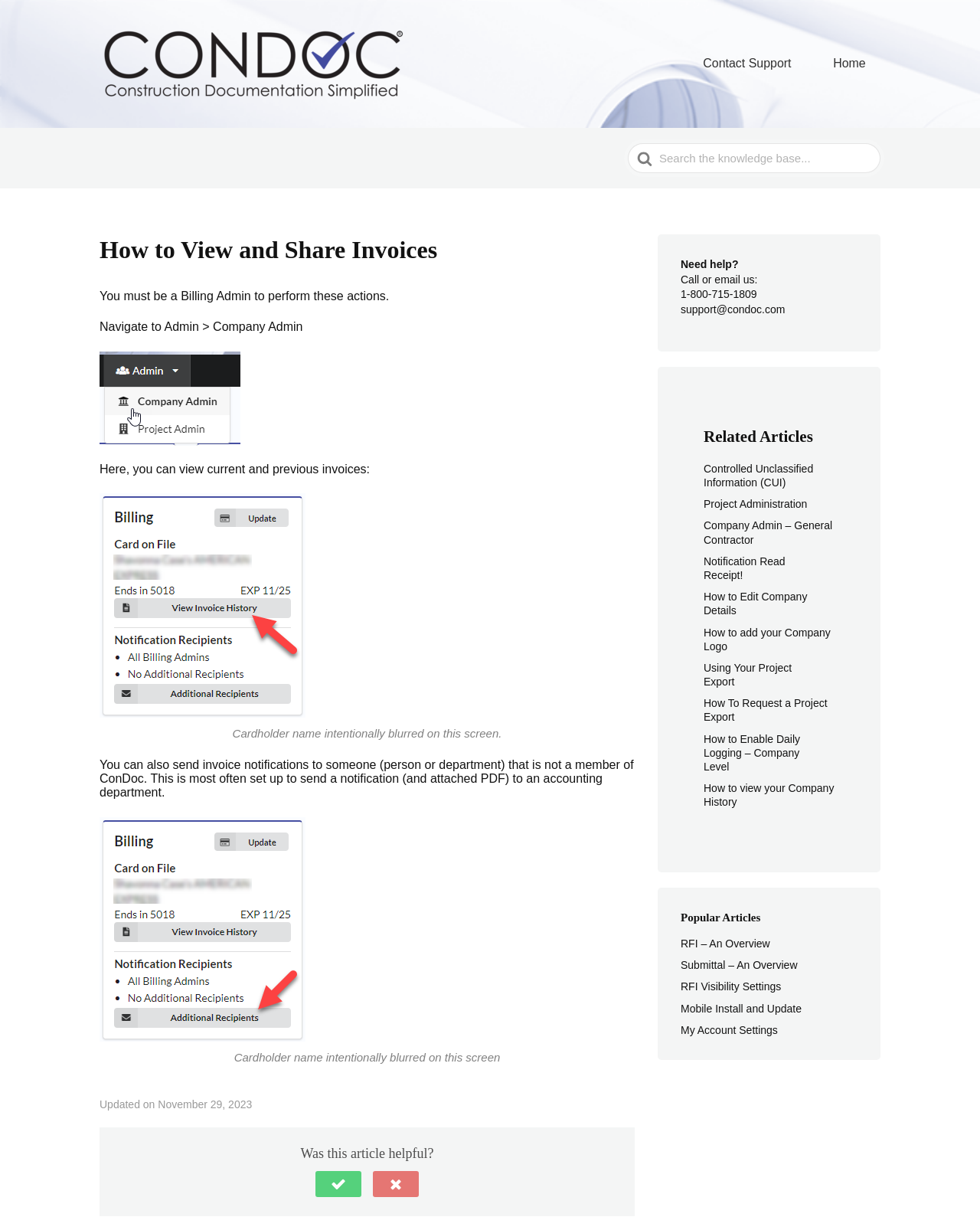Extract the top-level heading from the webpage and provide its text.

How to View and Share Invoices